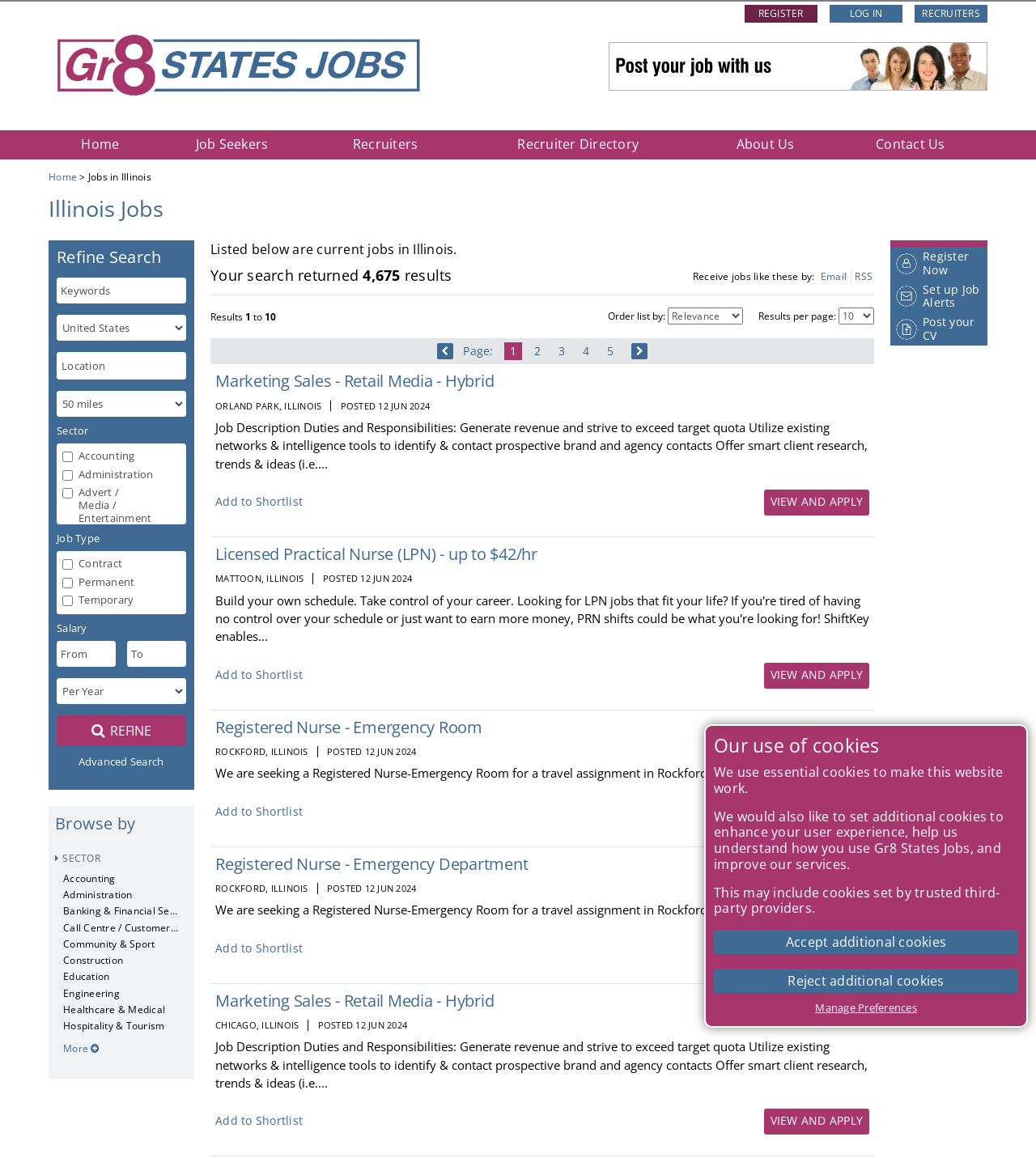Please identify the bounding box coordinates of the element's region that I should click in order to complete the following instruction: "Search for jobs in Illinois". The bounding box coordinates consist of four float numbers between 0 and 1, i.e., [left, top, right, bottom].

[0.055, 0.24, 0.179, 0.261]